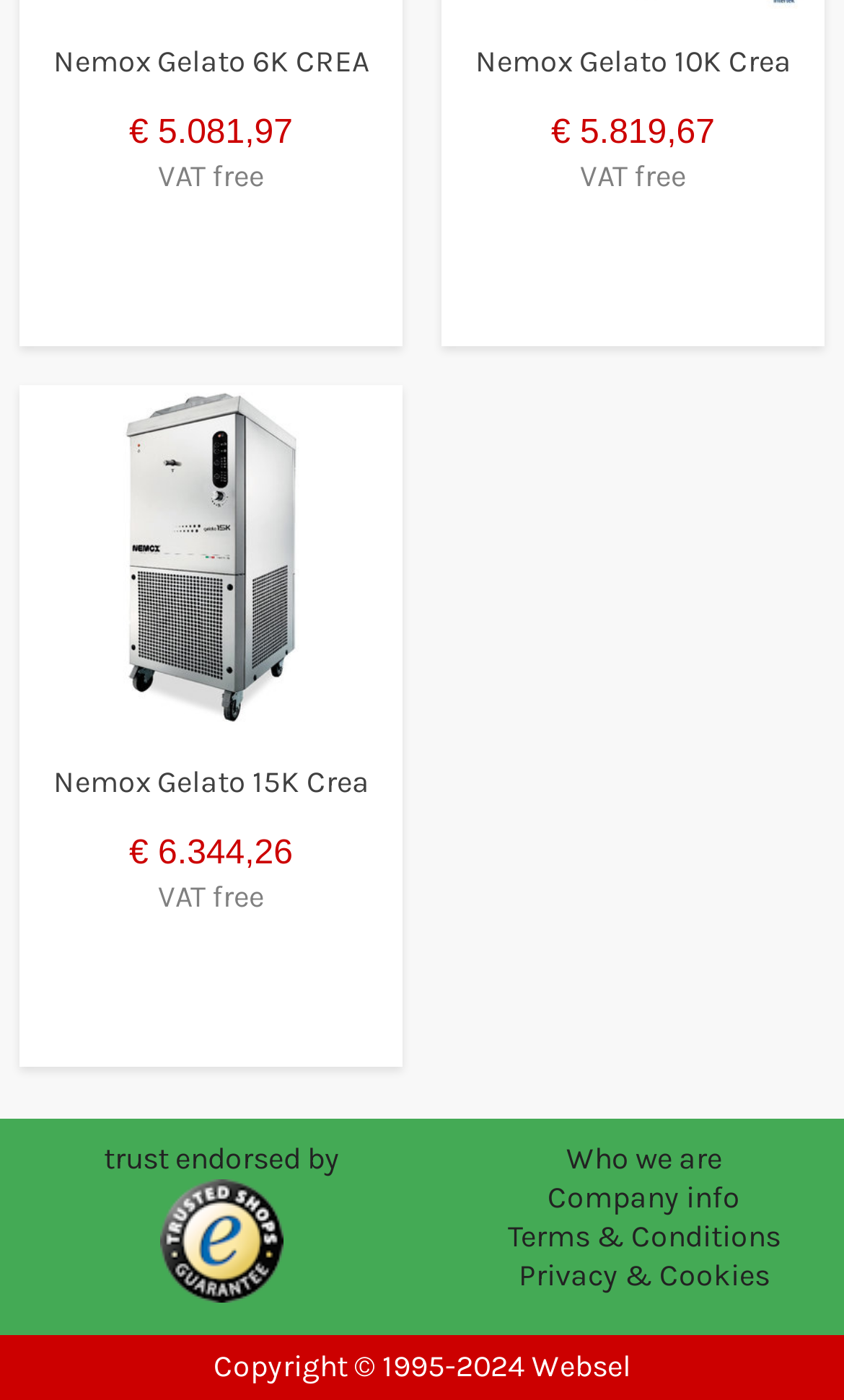Determine the bounding box coordinates for the area that should be clicked to carry out the following instruction: "View Nemox Gelato 10K Crea".

[0.563, 0.03, 0.937, 0.057]